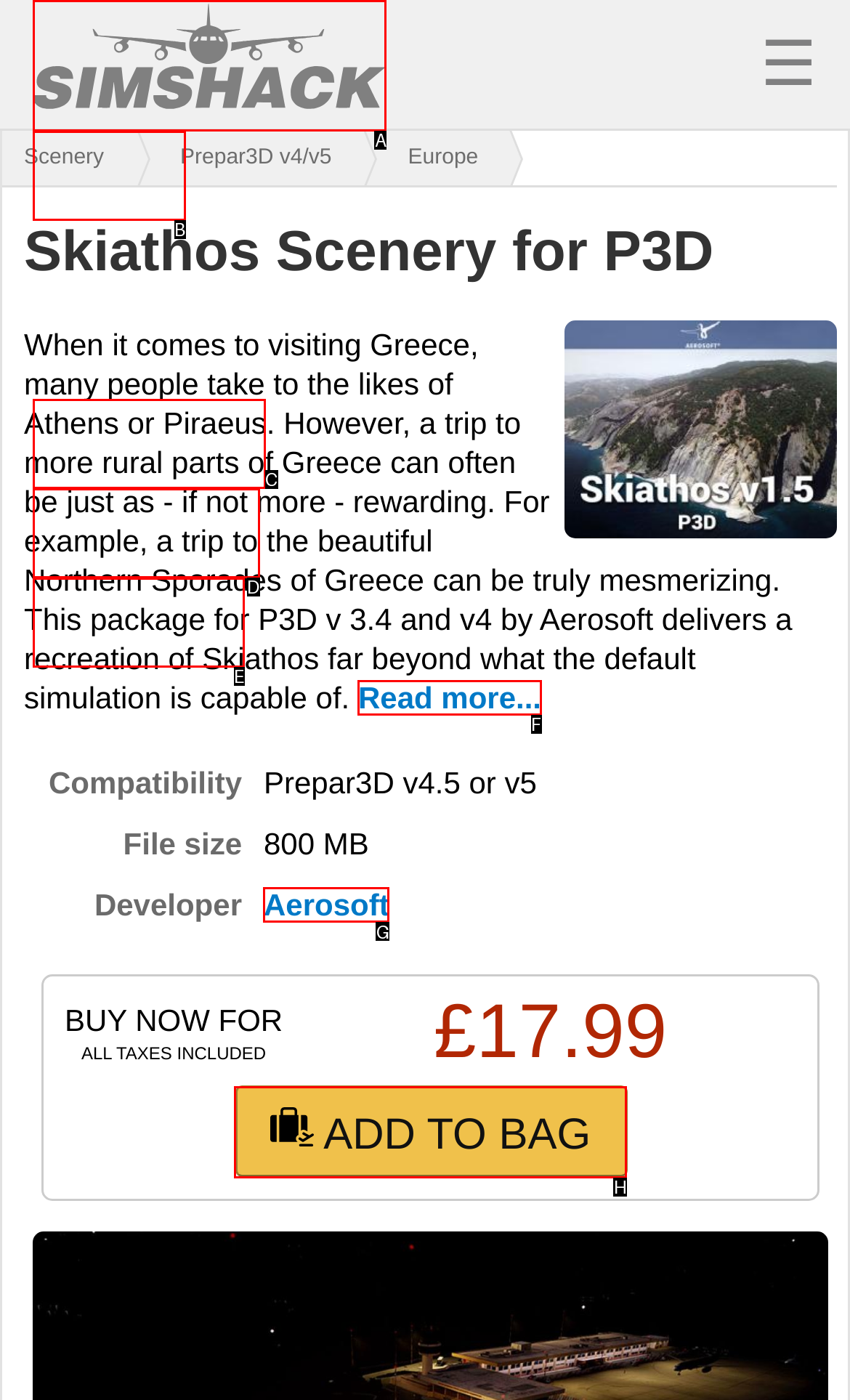What option should you select to complete this task: Visit Aerosoft's page? Indicate your answer by providing the letter only.

G